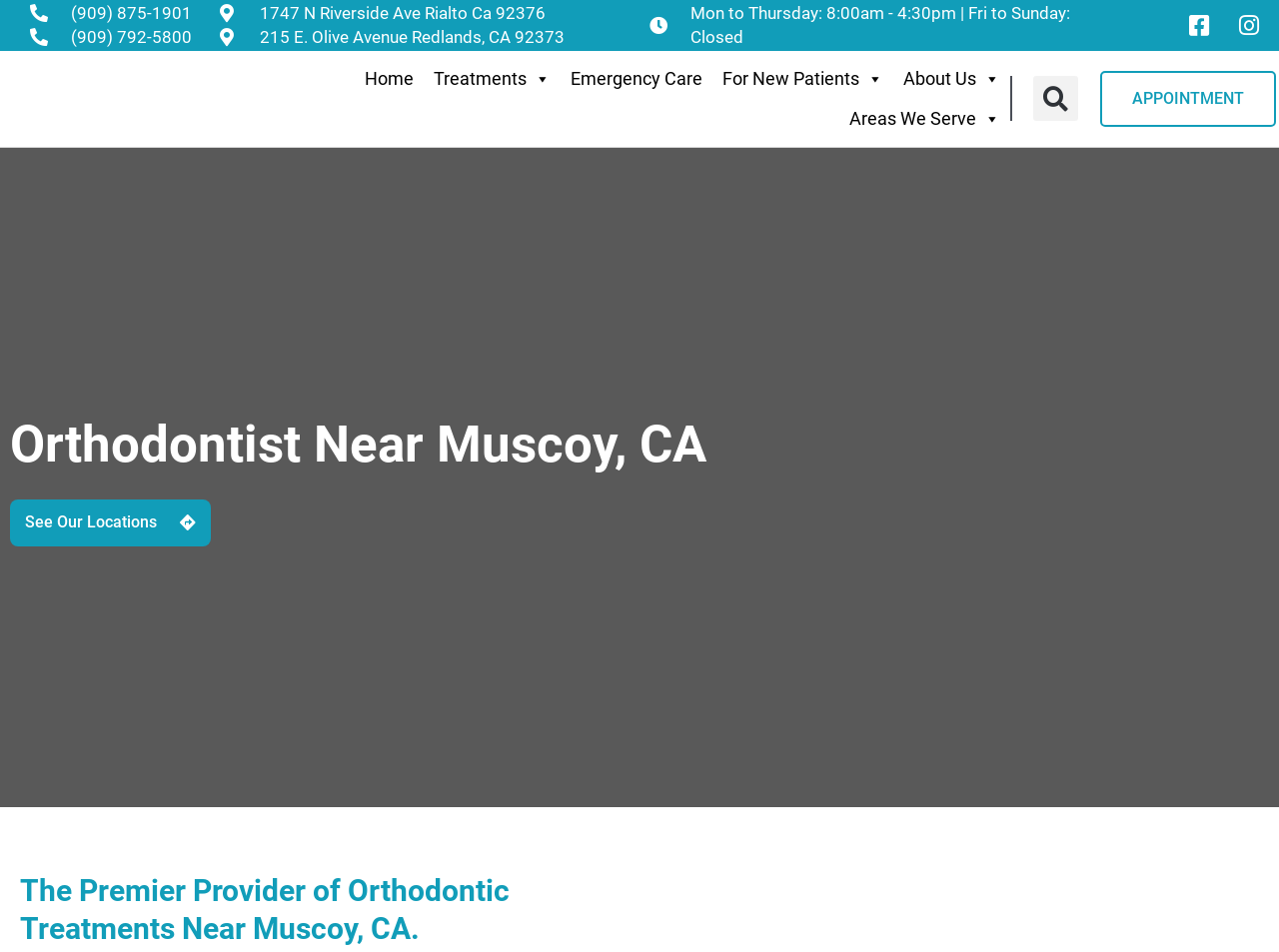Locate the bounding box coordinates of the clickable element to fulfill the following instruction: "Call the office". Provide the coordinates as four float numbers between 0 and 1 in the format [left, top, right, bottom].

[0.055, 0.003, 0.15, 0.024]